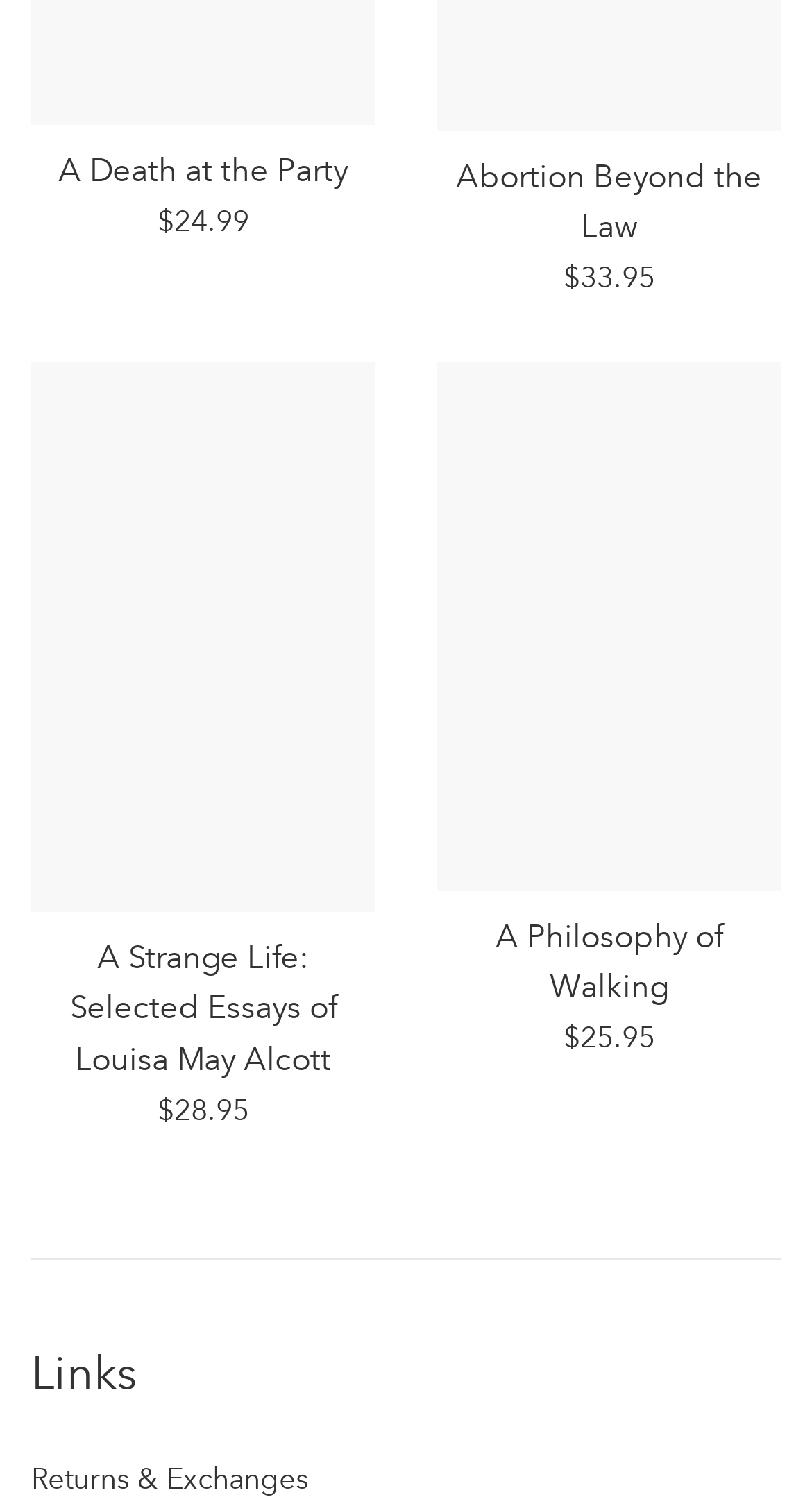Given the description of a UI element: "parent_node: 1 title="Next page"", identify the bounding box coordinates of the matching element in the webpage screenshot.

None